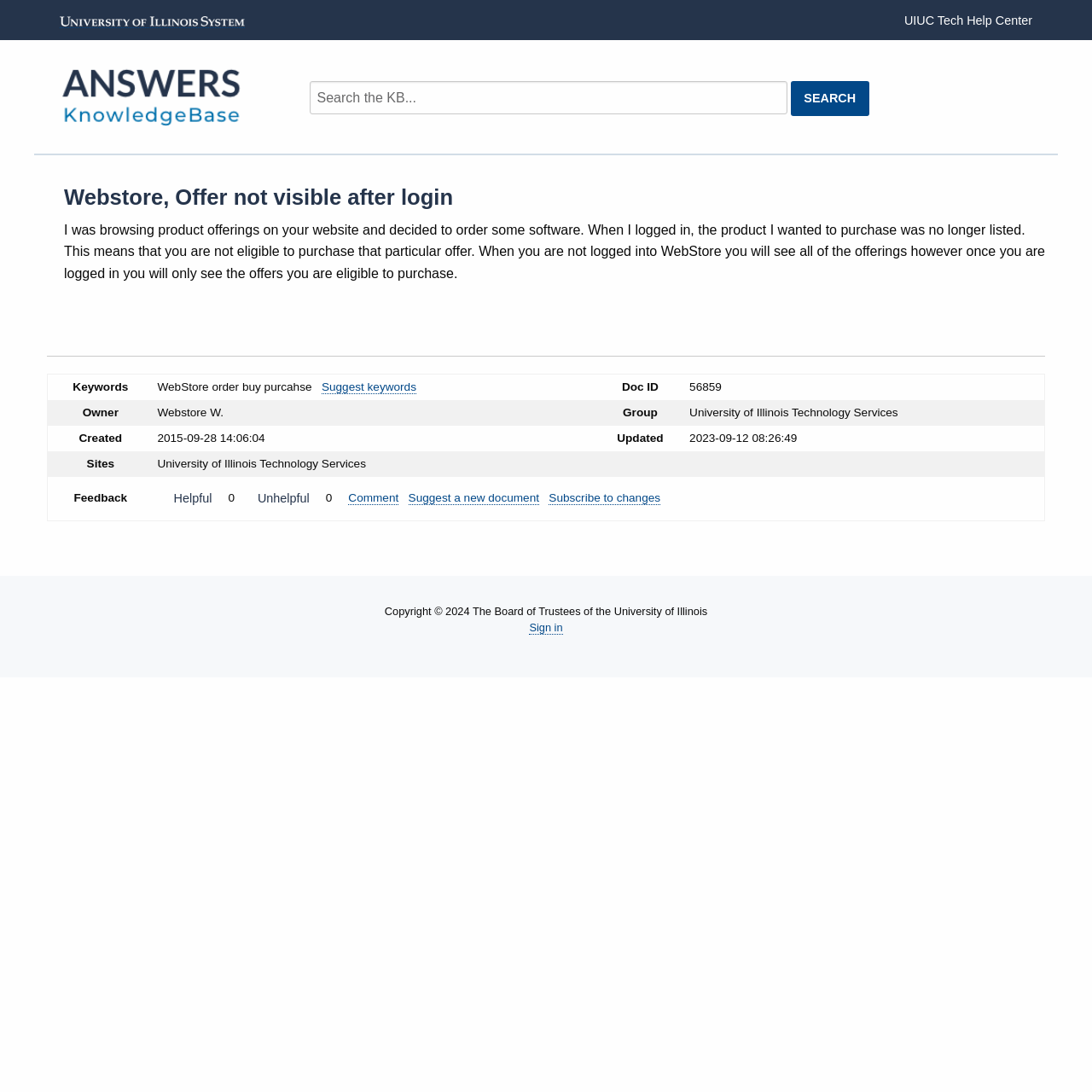Determine the bounding box coordinates of the area to click in order to meet this instruction: "Sign in".

[0.485, 0.569, 0.515, 0.581]